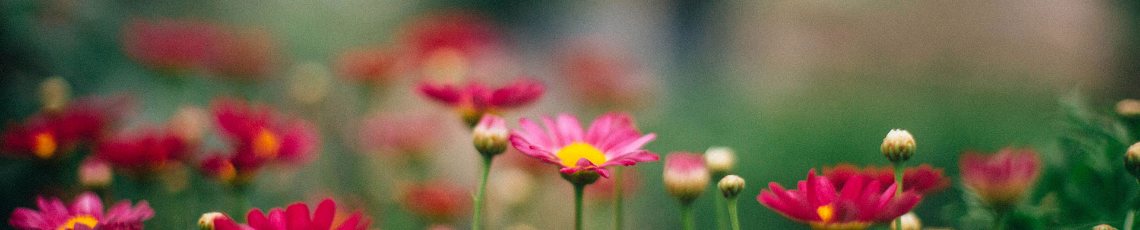What is the dominant color of the background?
Please ensure your answer is as detailed and informative as possible.

The caption describes the background as 'lush green', which implies that the dominant color of the background is green, creating a natural and serene atmosphere.